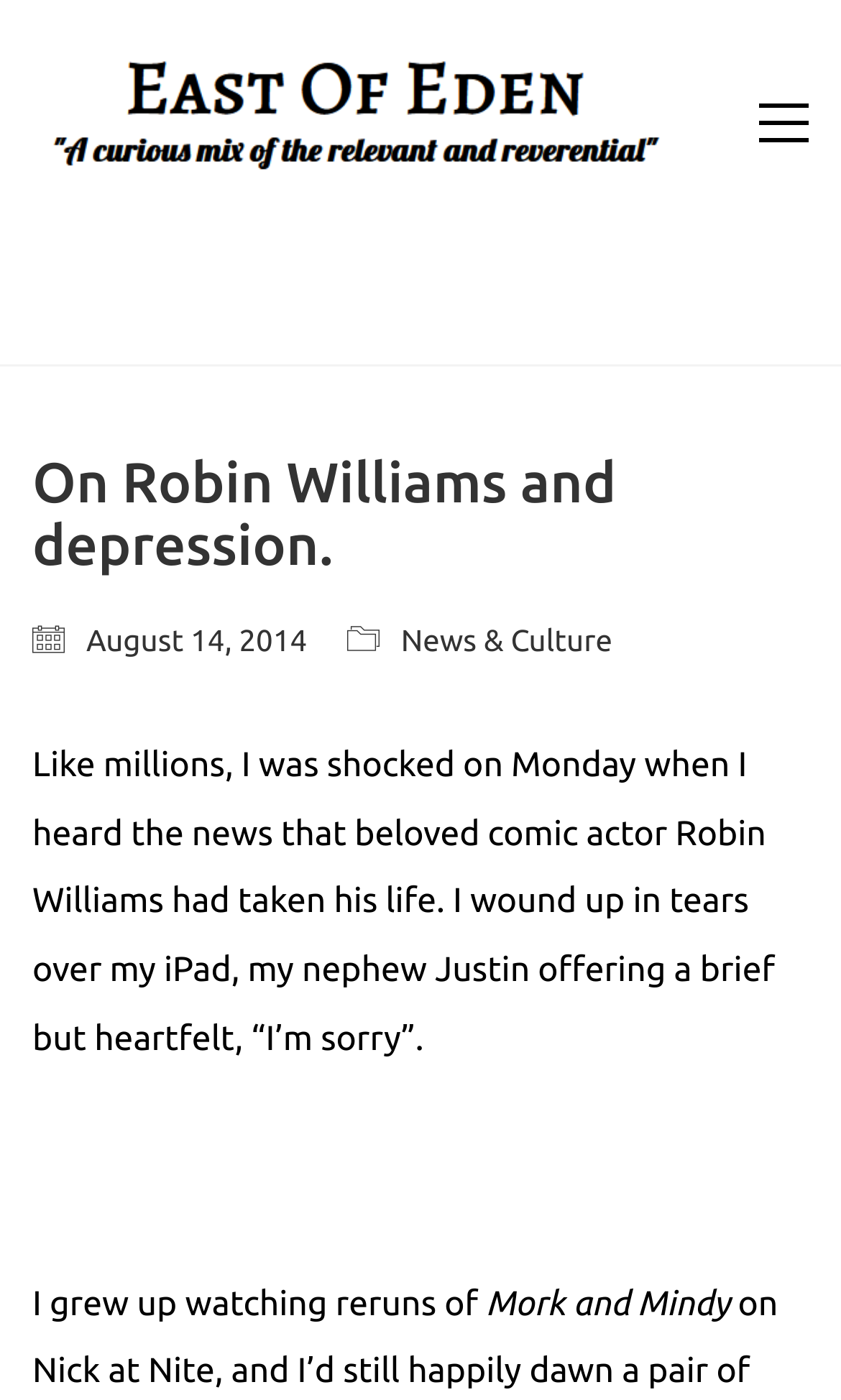Based on the provided description, "aria-label="Toggle navigation"", find the bounding box of the corresponding UI element in the screenshot.

[0.903, 0.066, 0.962, 0.109]